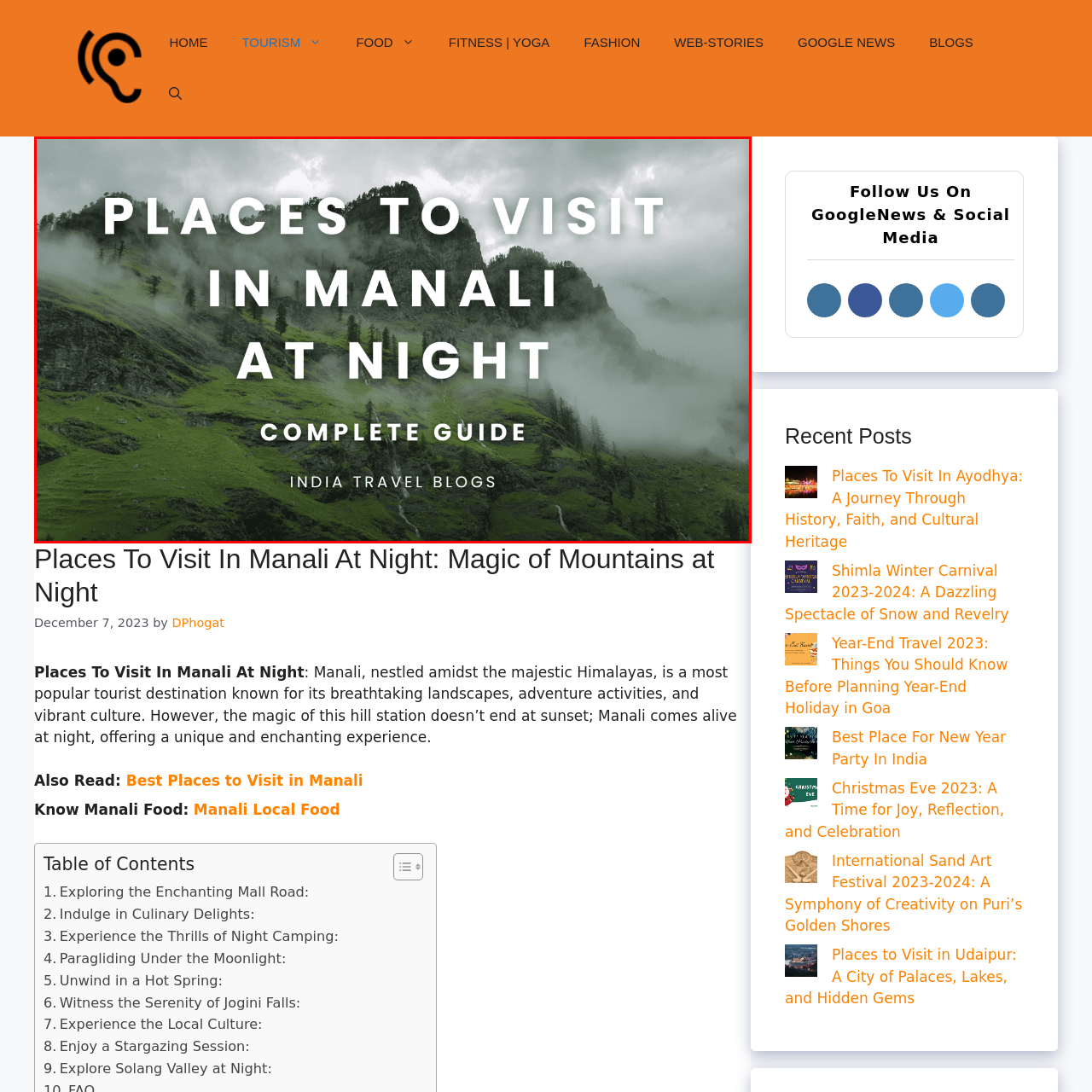Explain in detail what is happening in the red-marked area of the image.

The image features a breathtaking landscape of Manali at night, shrouded in mist and flanked by towering mountains, exemplifying the region's natural beauty. Bold white text over the scenic backdrop reads "PLACES TO VISIT IN MANALI AT NIGHT," emphasizing the unique experiences awaiting travelers in this enchanting destination. Below this, the phrase "COMPLETE GUIDE" invites readers to explore in-depth insights and recommendations. The footer notes "INDIA TRAVEL BLOGS," indicating that this stunning visual is part of a curated travel resource dedicated to showcasing the magic of Manali after sunset. The overall composition inspires adventure and discovery in one of India's most popular tourist spots, inviting visitors to immerse themselves in the nighttime allure of the Himalayas.